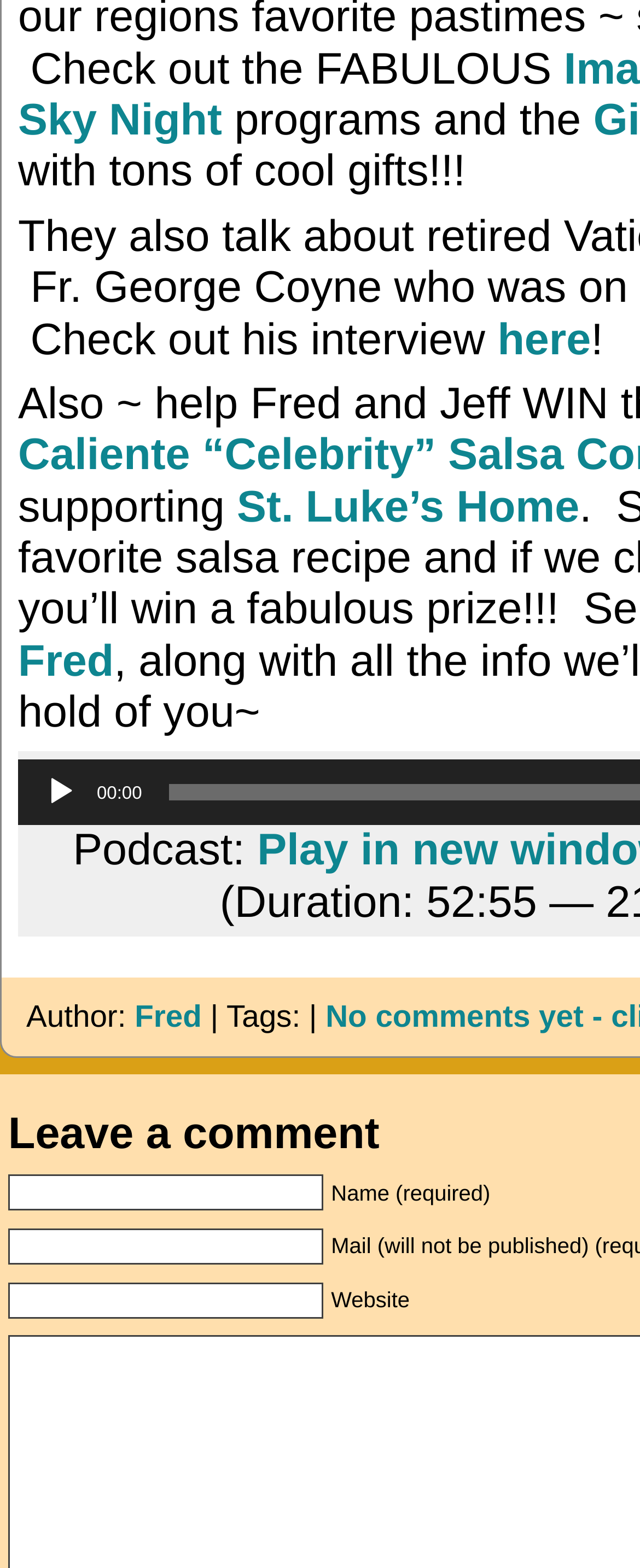Determine the bounding box for the UI element as described: "parent_node: Name (required) name="author"". The coordinates should be represented as four float numbers between 0 and 1, formatted as [left, top, right, bottom].

[0.013, 0.739, 0.506, 0.762]